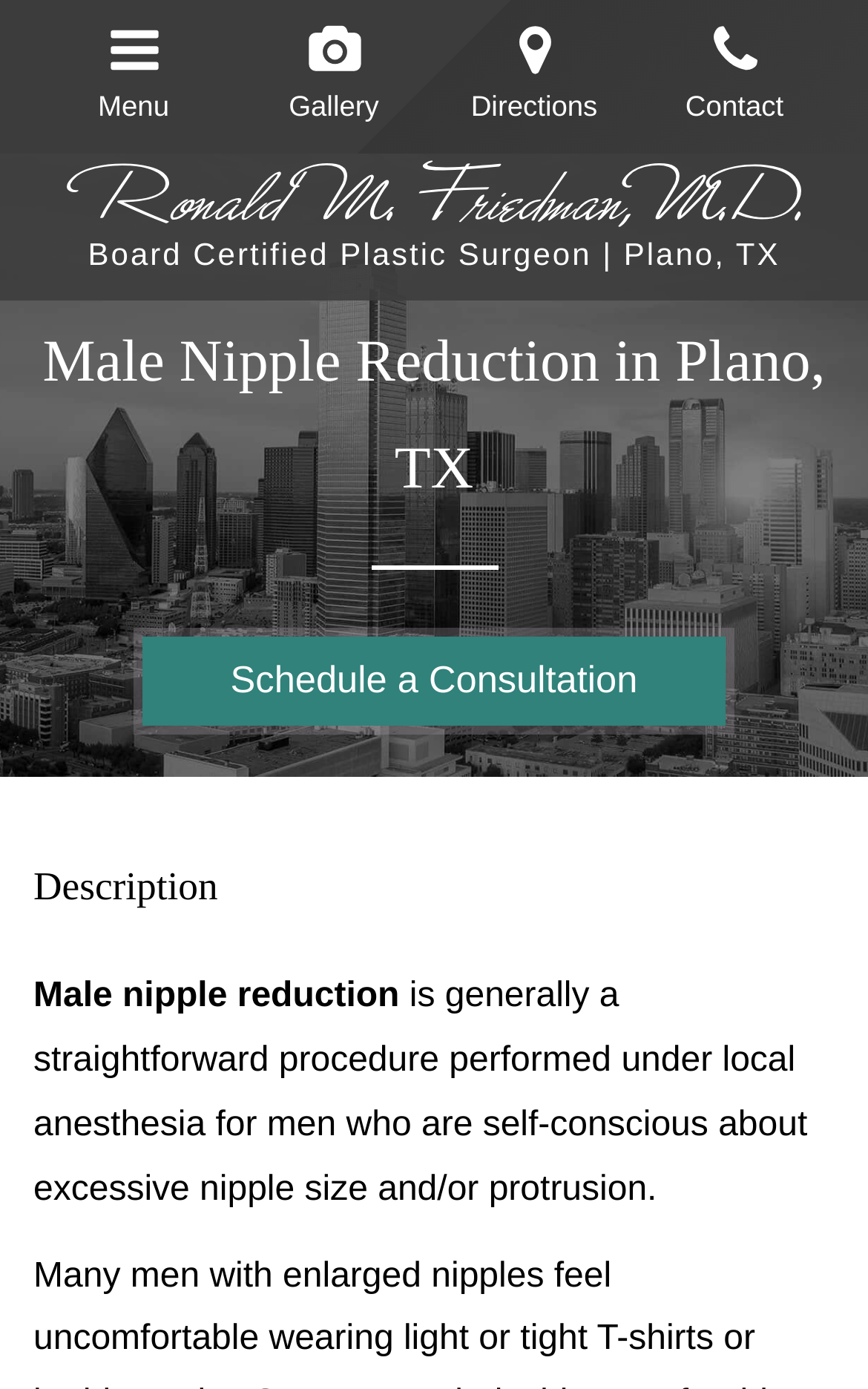Please answer the following question using a single word or phrase: 
What is the purpose of male nipple reduction?

To reduce excessive nipple size and/or protrusion